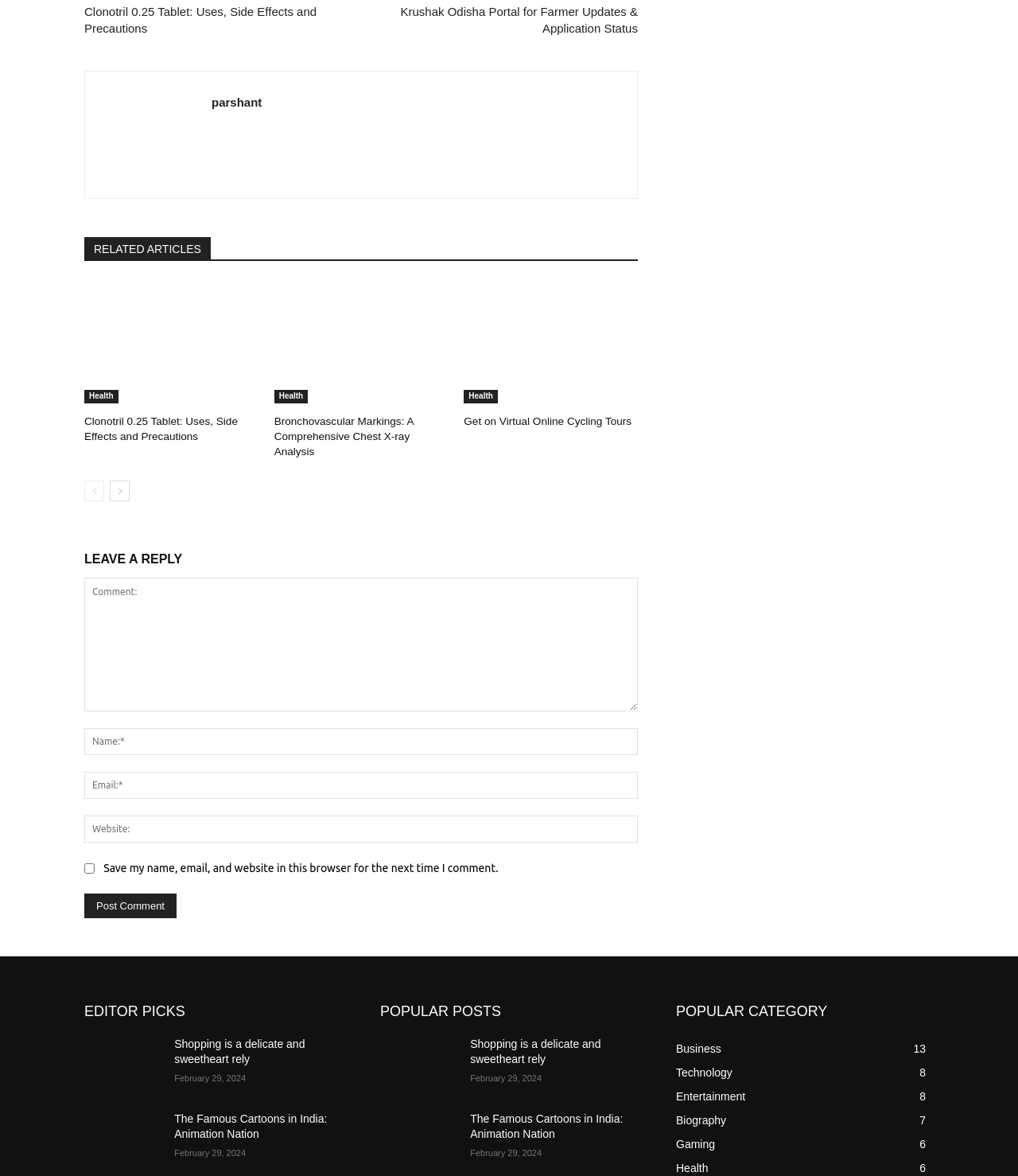Please respond to the question using a single word or phrase:
What is the title of the first article?

Clonotril 0.25 Tablet